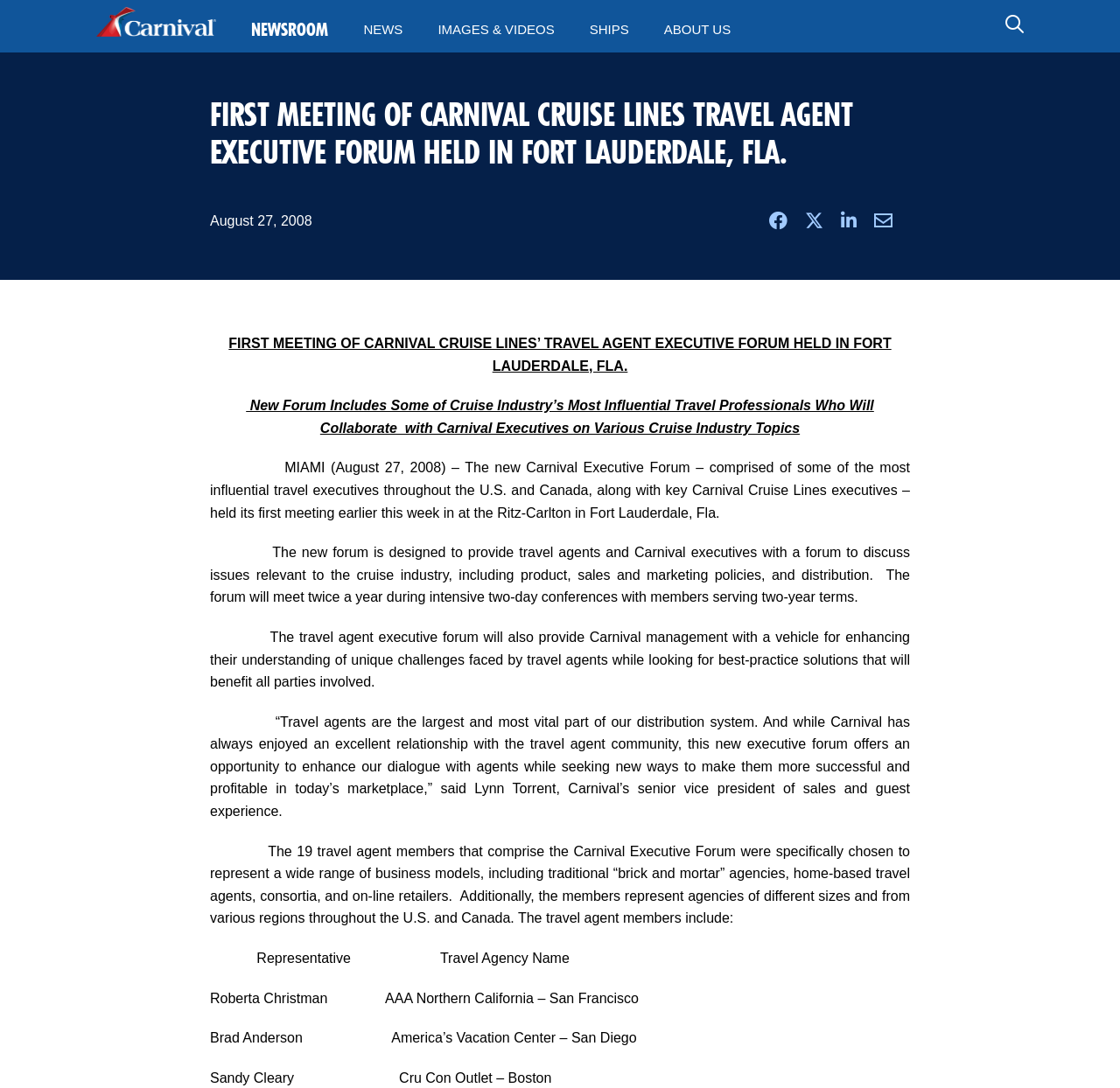Respond to the following question with a brief word or phrase:
Where was the first meeting of the Carnival Executive Forum held?

Fort Lauderdale, Fla.